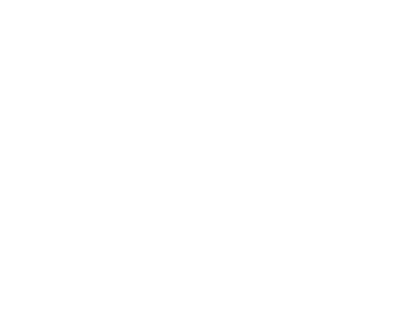Please answer the following query using a single word or phrase: 
What is the purpose of the image?

Visual representation